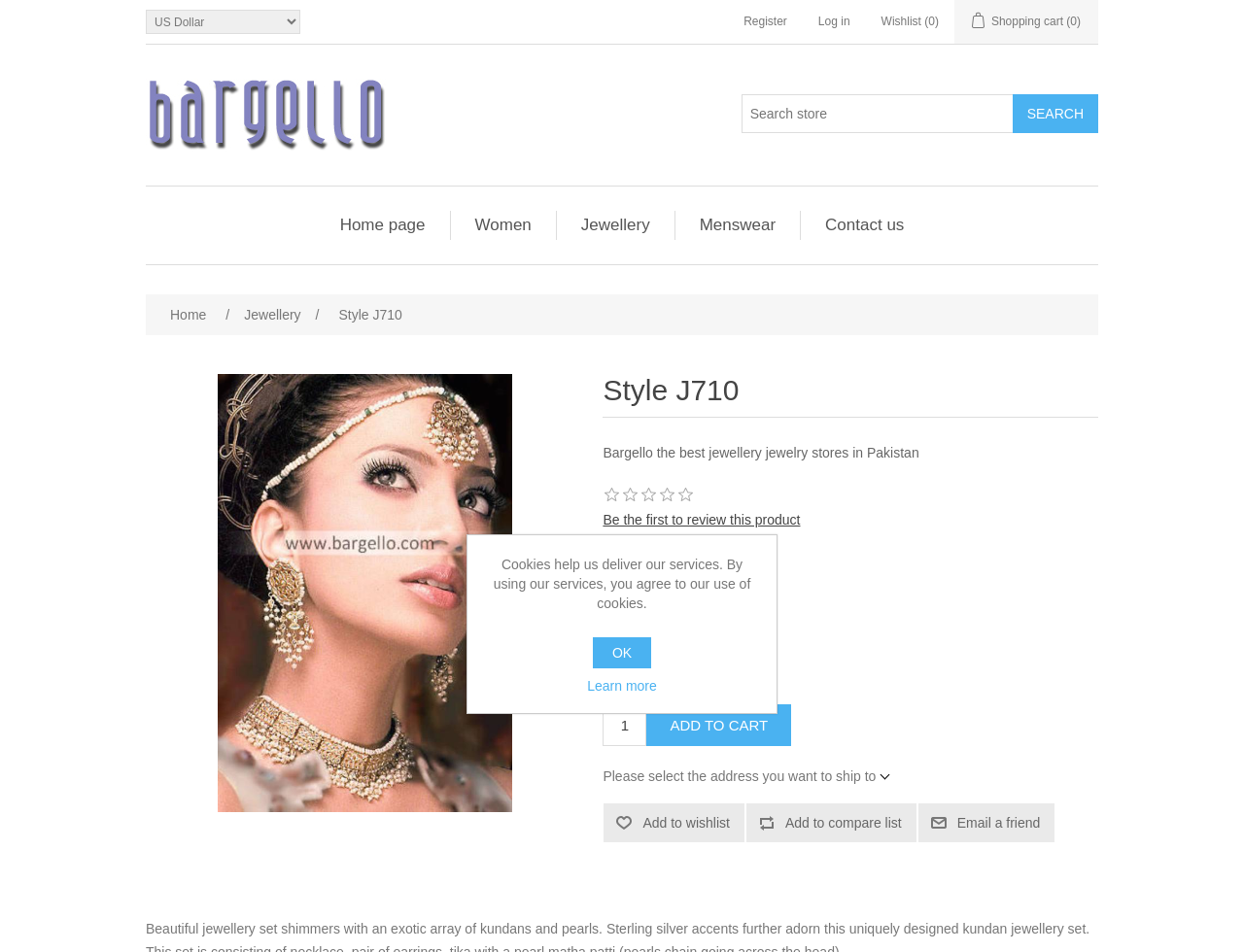What is the price of the product?
Please answer the question with as much detail and depth as you can.

The price of the product is mentioned as '$649.95' in the StaticText element with bounding box coordinates [0.485, 0.701, 0.541, 0.724].